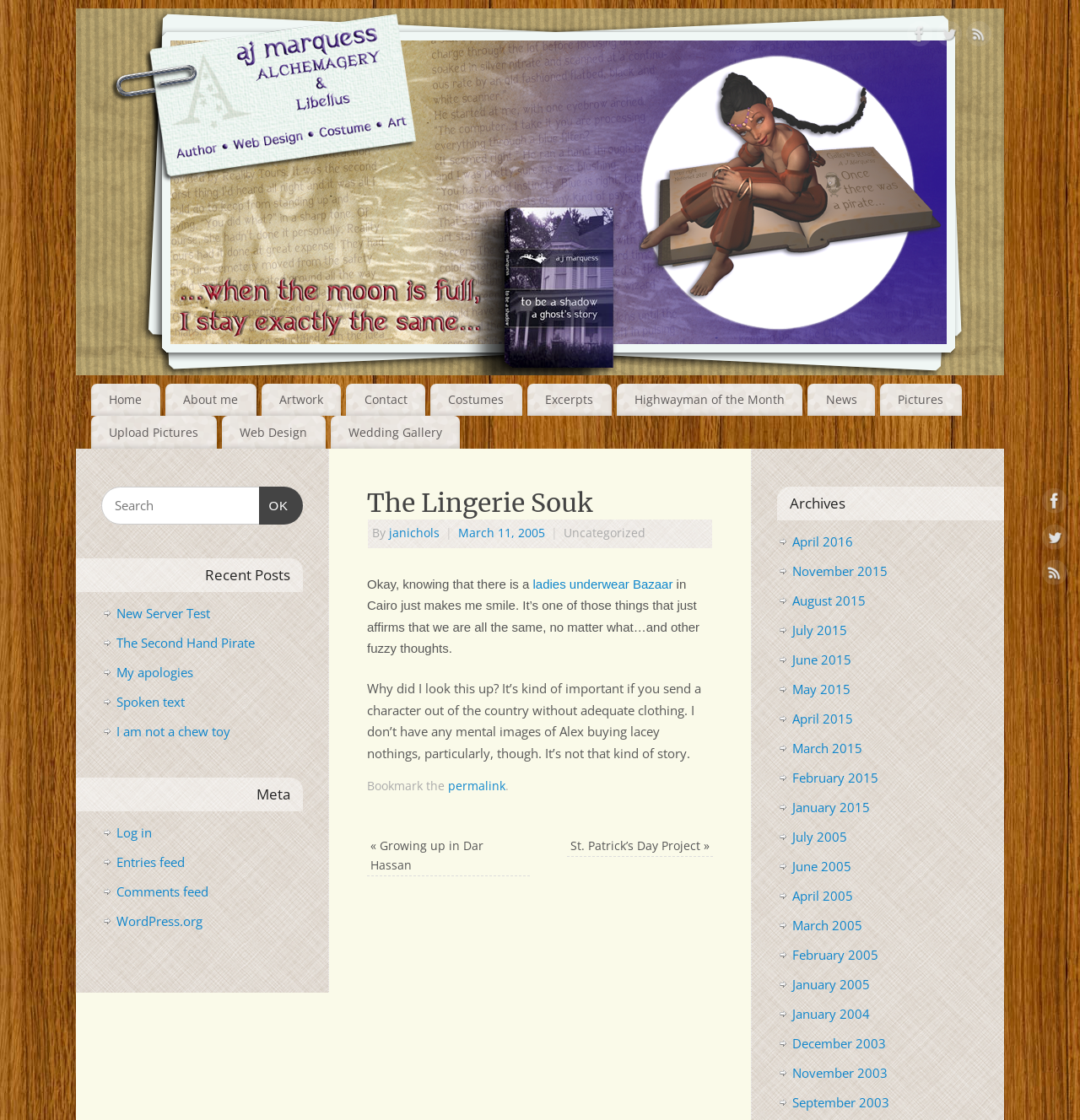How many recent posts are listed?
Answer the question with a single word or phrase by looking at the picture.

5